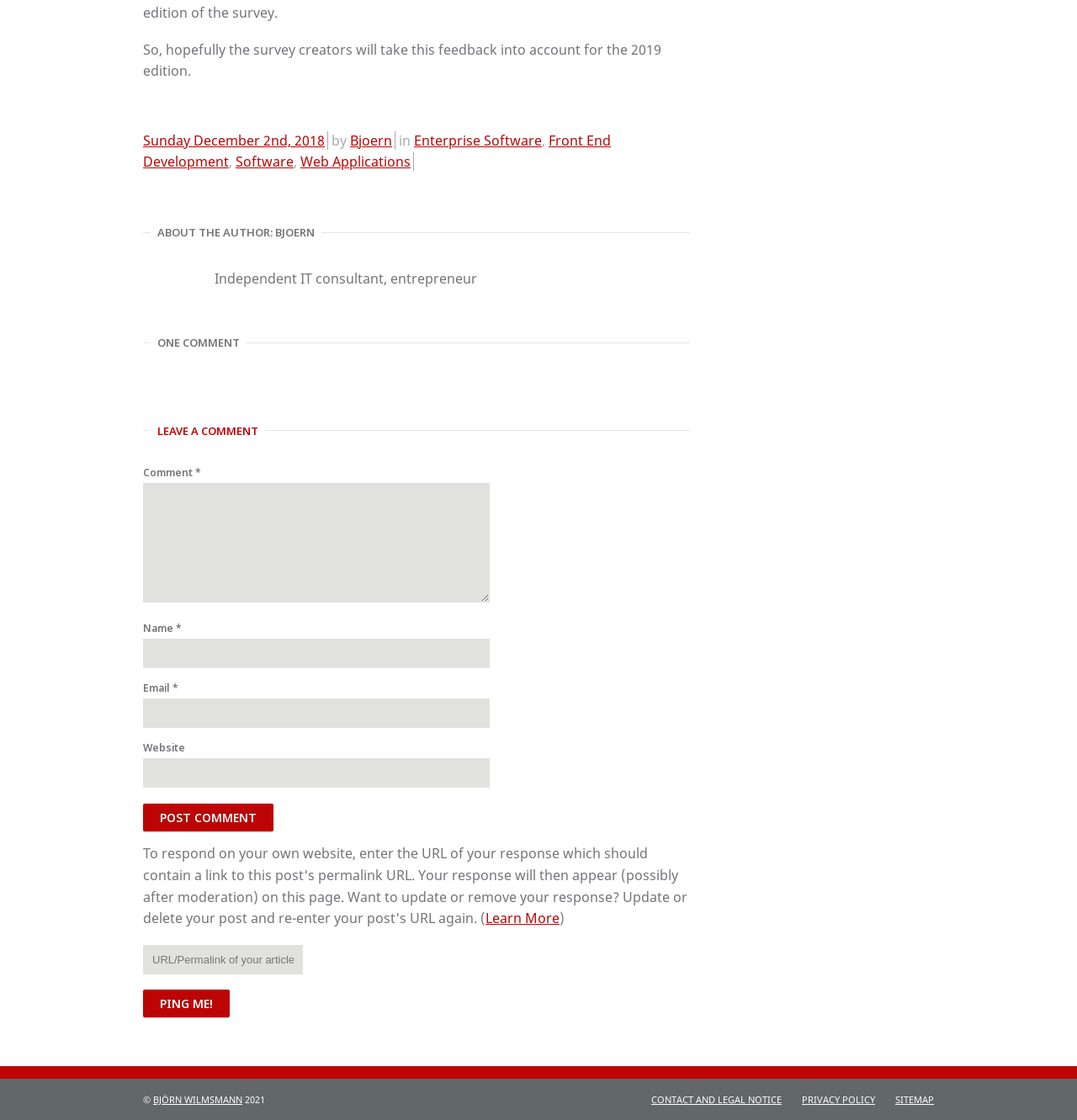Calculate the bounding box coordinates of the UI element given the description: "parent_node: Name * name="author"".

[0.133, 0.57, 0.455, 0.596]